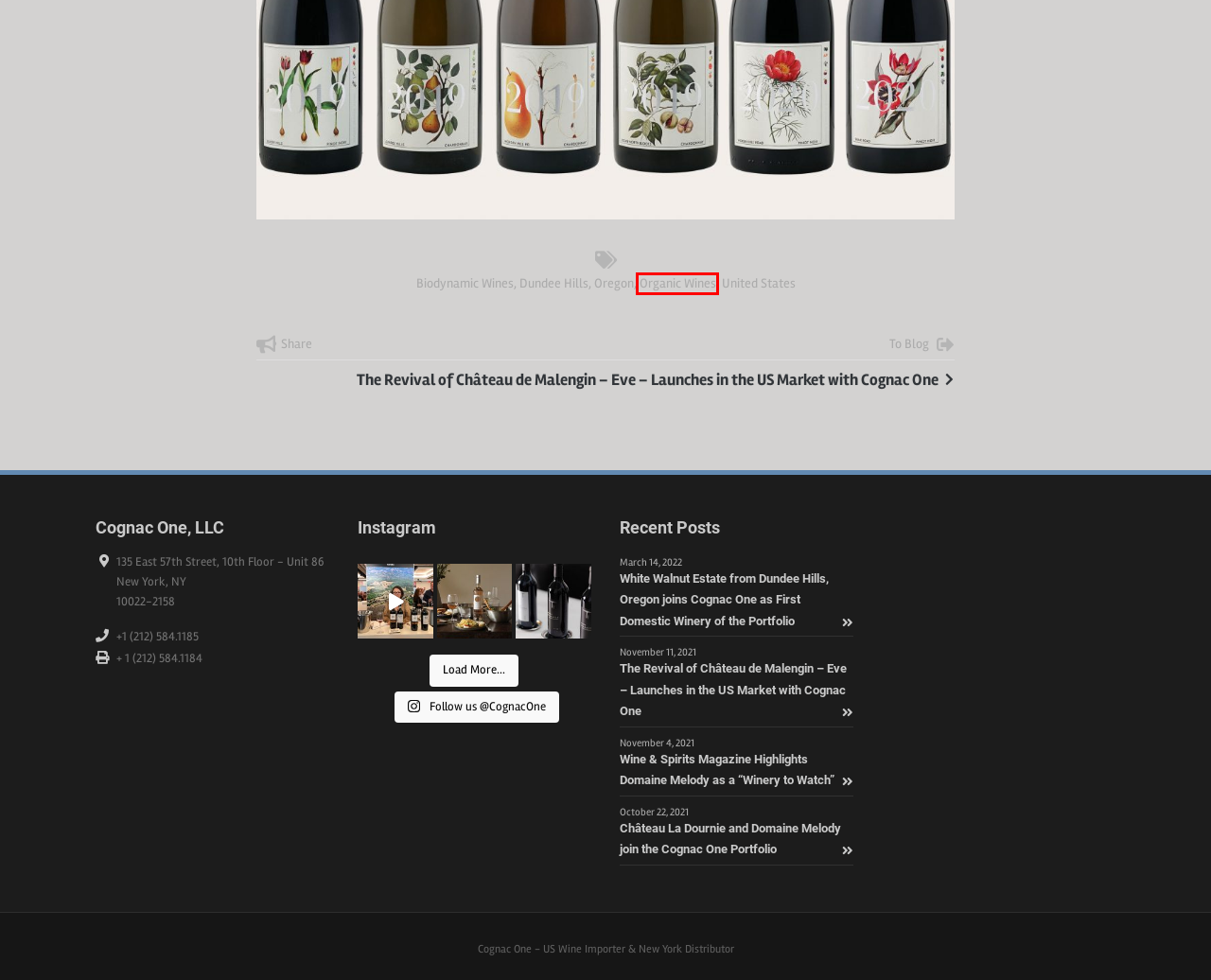You have a screenshot of a webpage with a red rectangle bounding box around an element. Identify the best matching webpage description for the new page that appears after clicking the element in the bounding box. The descriptions are:
A. United States - Cognac One
B. Oregon - Cognac One
C. Wine & Spirits Magazine Highlights Domaine Melody as a "Winery to Watch" - Cognac One
D. Château La Dournie and Domaine Melody join the Cognac One Portfolio - Cognac One
E. The Revival of Château de Malengin - Eve - Launches in the US Market with Cognac One - Cognac One
F. Biodynamic Wines - Cognac One
G. Dundee Hills - Cognac One
H. Organic Wines - Cognac One

H